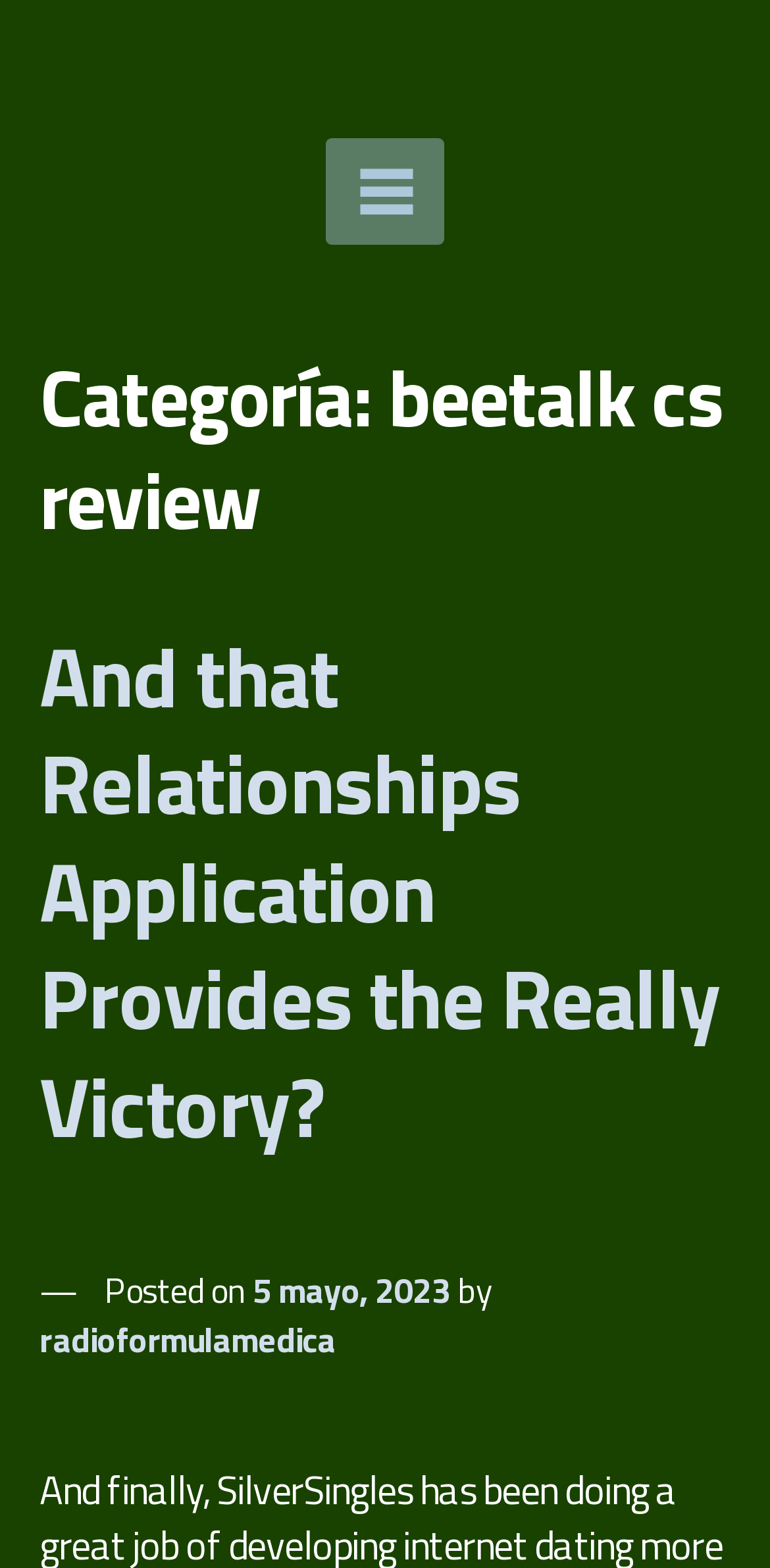Craft a detailed narrative of the webpage's structure and content.

The webpage is an archive page for "beetalk cs review" on the Fórmula Médica Estéreo website. At the top left, there is a "Skip to content" link. Next to it, on the top center, is the website's logo, "Fórmula Médica Estéreo", which is a link. Below the logo, there is a brief description of the website, "Transmitiendo salud – Emisora radial del portal web especializado en salud Fórmula Médica".

On the top right, there is a button with an icon, which expands to a primary menu when clicked. Below the button, there is a header section that spans the entire width of the page. The header section contains a category title, "Categoría: beetalk cs review", and a subheading, "And that Relationships Application Provides the Really Victory?", which is also a link.

Below the subheading, there is a post metadata section that contains the post date, "5 mayo, 2023", which is a link, and the author's name, "radioformulamedica", also a link. The post metadata section is positioned below the subheading and is aligned to the left.